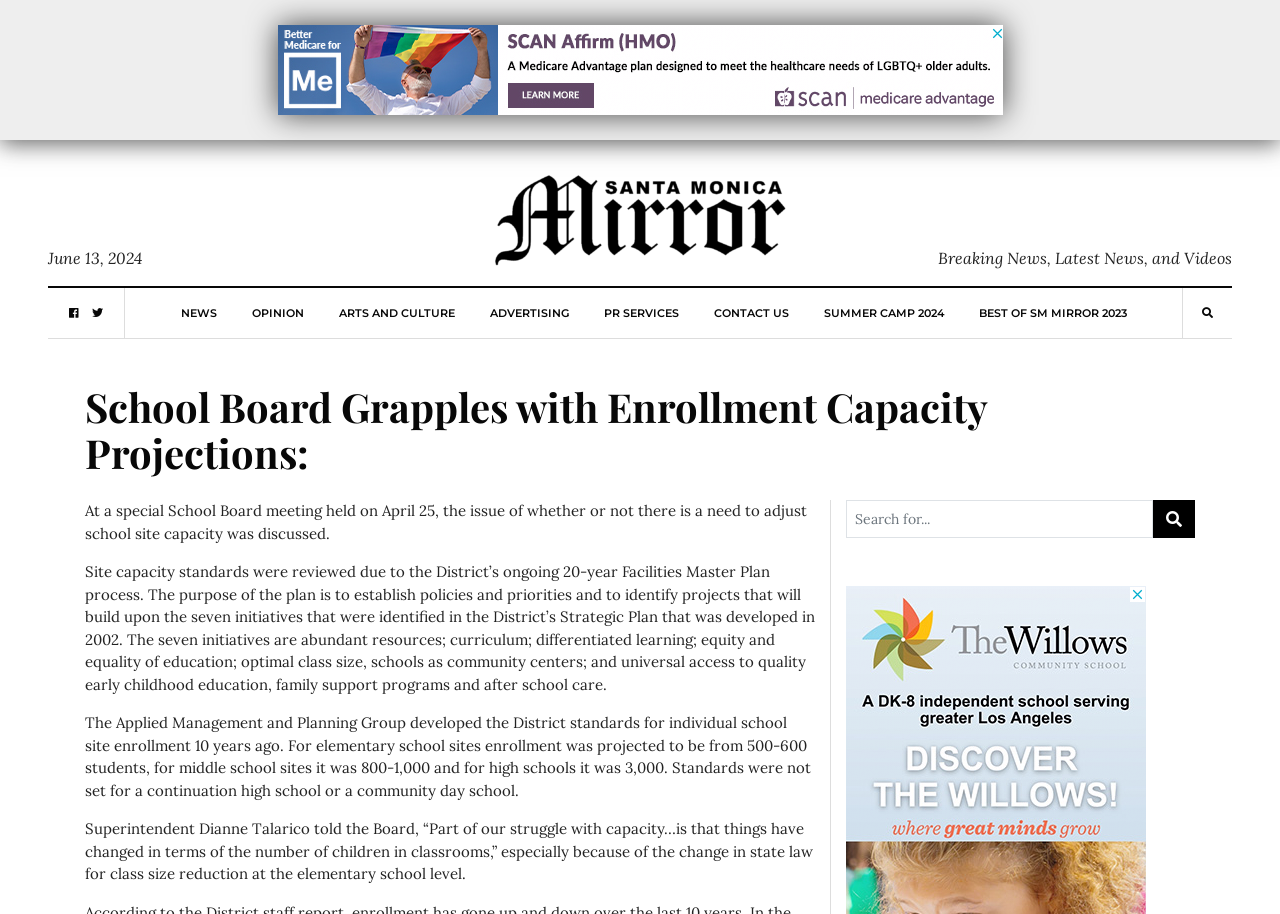Determine the bounding box coordinates of the clickable element to complete this instruction: "Click the '←?Conoces todo el mundo los secretos de elevar estados sobre WhatsApp?' link". Provide the coordinates in the format of four float numbers between 0 and 1, [left, top, right, bottom].

None